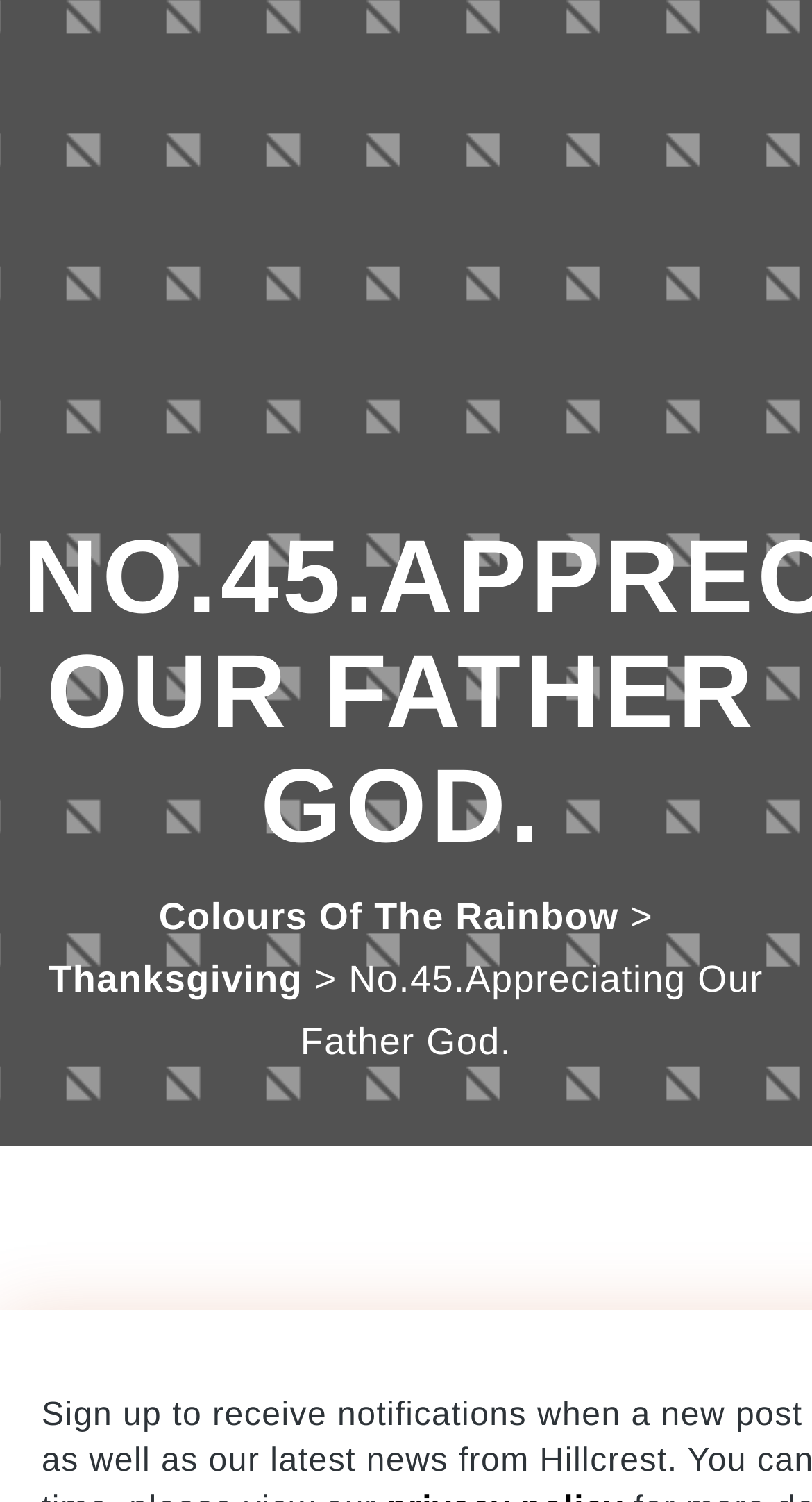Given the webpage screenshot and the description, determine the bounding box coordinates (top-left x, top-left y, bottom-right x, bottom-right y) that define the location of the UI element matching this description: September 2018

None